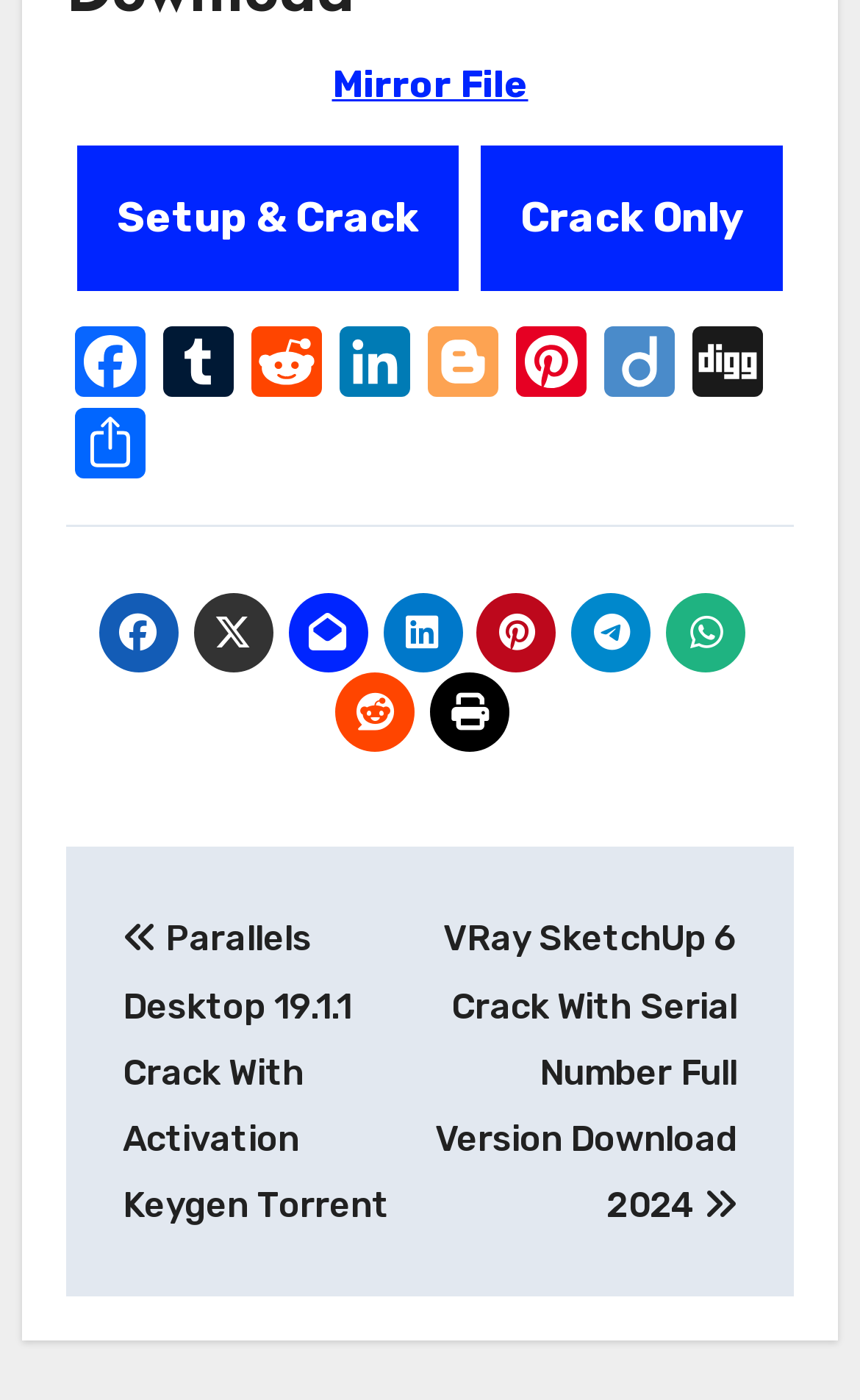Look at the image and write a detailed answer to the question: 
What is the purpose of the 'Mirror File' link?

The 'Mirror File' link is likely used to download a mirrored file, which is a duplicate of the original file hosted on a different server, providing an alternative download option.